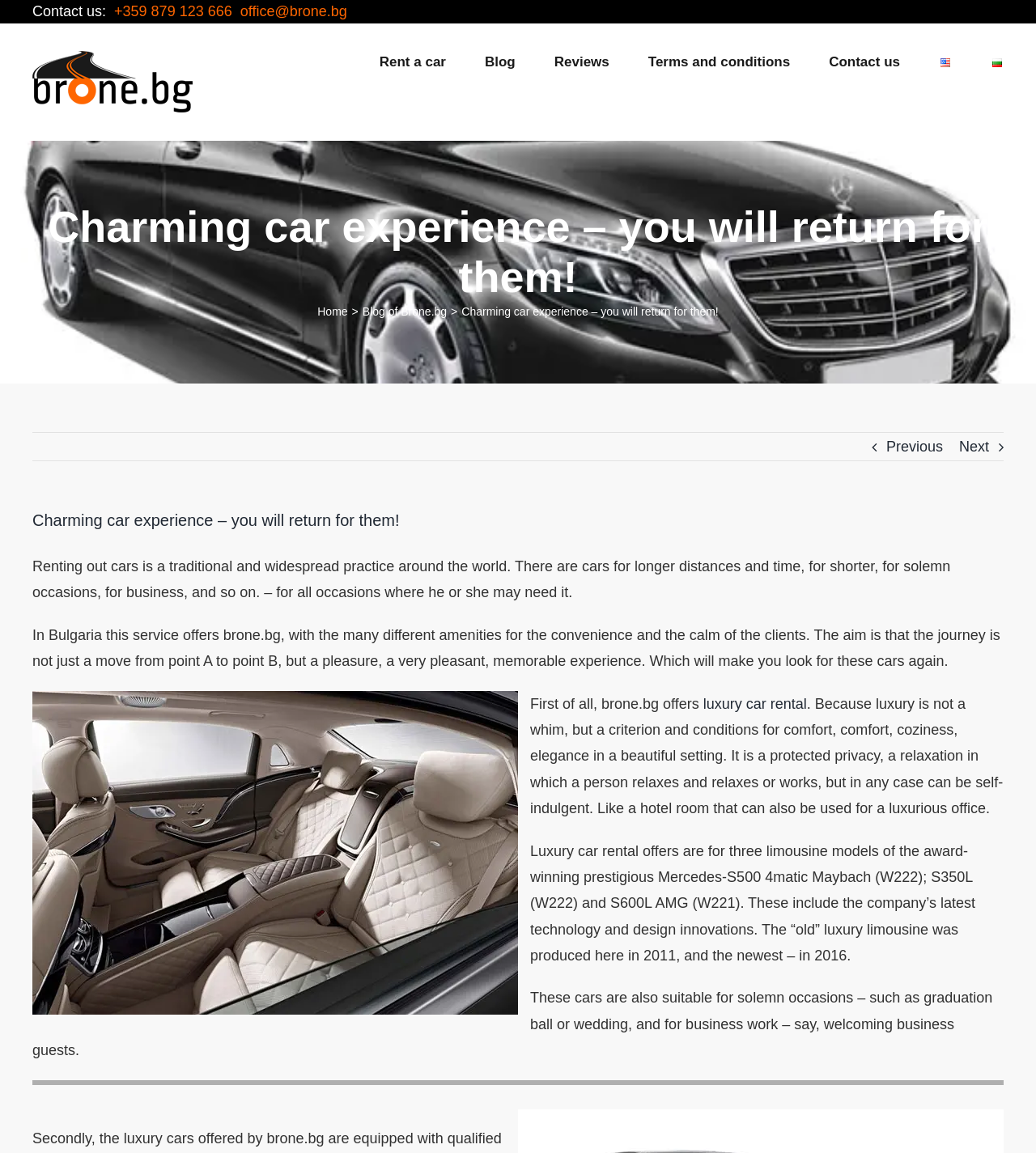Find the primary header on the webpage and provide its text.

Charming car experience – you will return for them!